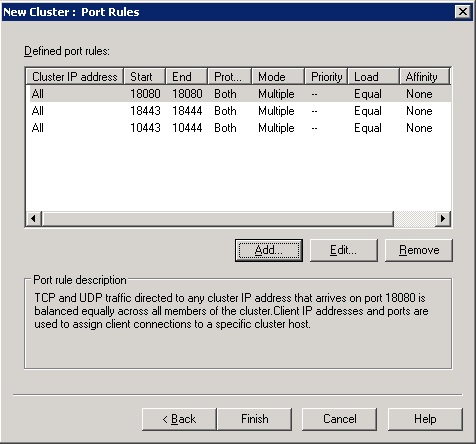Explain the image with as much detail as possible.

The image displays a user interface titled "New Cluster: Port Rules," which is part of a configuration tool for managing network ports within a cluster system. The interface shows a defined list of port rules, detailing the types of traffic (TCP and UDP) directed to specific IP addresses and ports. Each entry in the rules is categorized by the Cluster IP address, with specifics such as the start and end port numbers, protocol type, mode, priority, load, and affinity settings. 

At the bottom of the window, there is a textual description that explains the functionality of these port rules, noting that incoming traffic directed at the specified cluster IP address on port 18080 is distributed evenly across all members of the cluster. Additionally, it allows client IP addresses and ports to be assigned for specific connections to the cluster. The interface includes buttons for "Add," "Edit," "Remove," as well as navigation options to move back, finish the configuration task, or seek help. This setup is crucial for ensuring efficient load balancing and connectivity in networked environments.